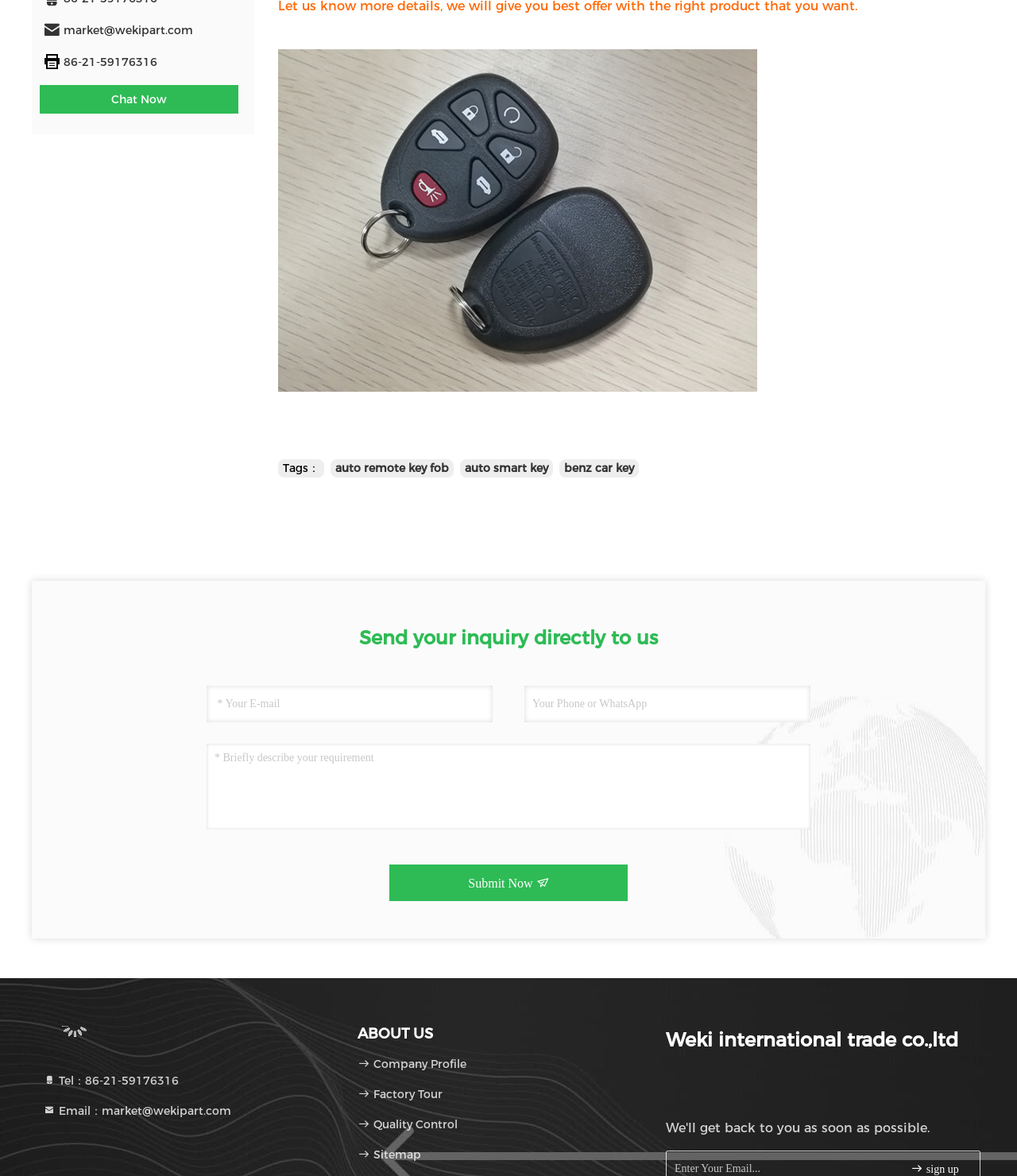Please determine the bounding box coordinates of the section I need to click to accomplish this instruction: "Click the Company Profile link".

[0.352, 0.899, 0.459, 0.911]